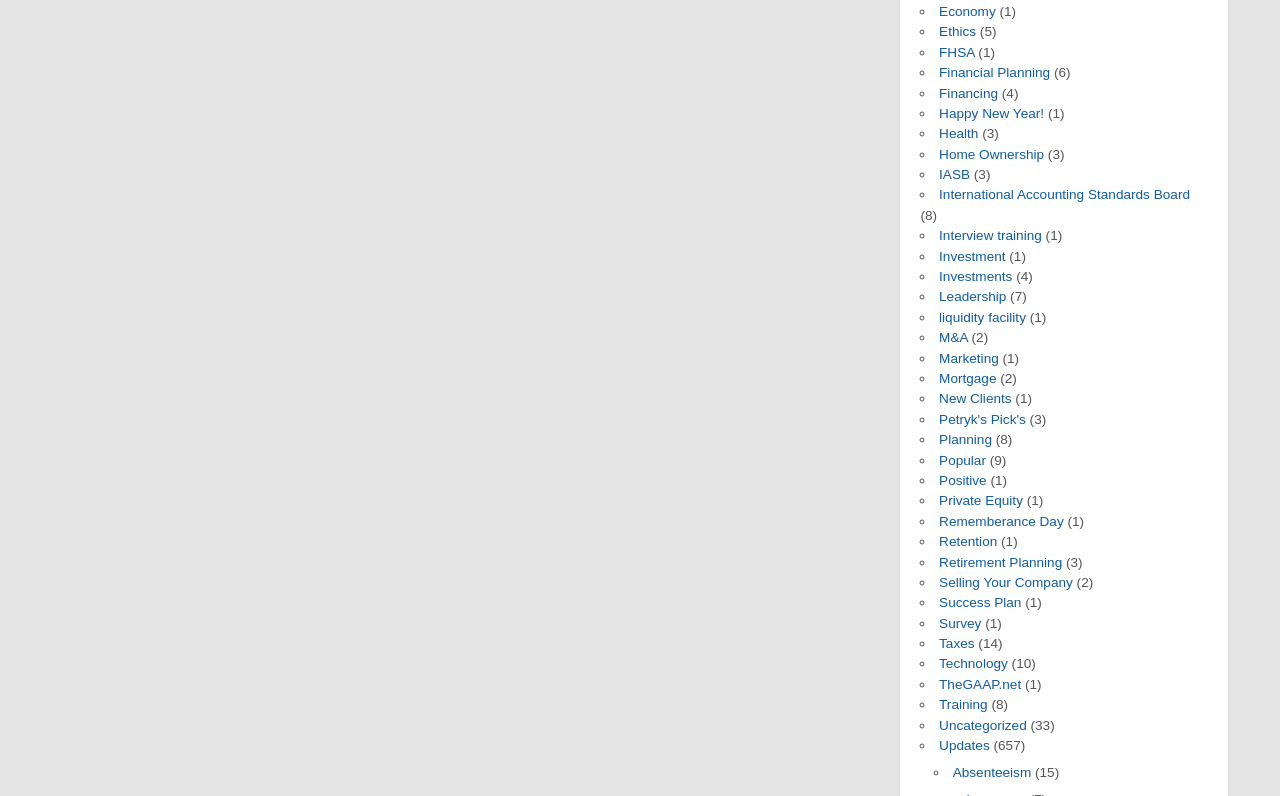Identify the bounding box coordinates for the element you need to click to achieve the following task: "Click the 'Request a Call Back' button". The coordinates must be four float values ranging from 0 to 1, formatted as [left, top, right, bottom].

None